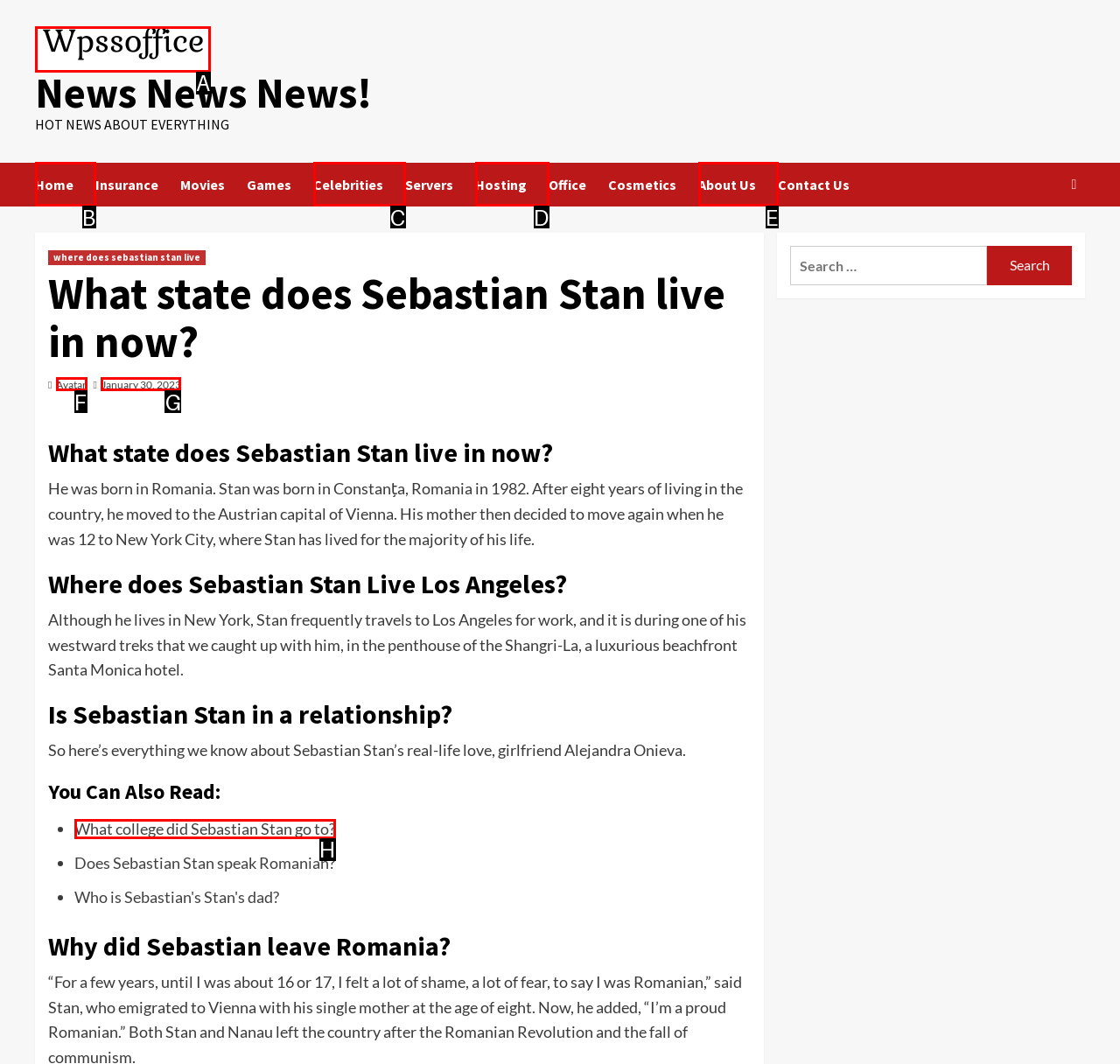Choose the HTML element that corresponds to the description: About Us
Provide the answer by selecting the letter from the given choices.

E